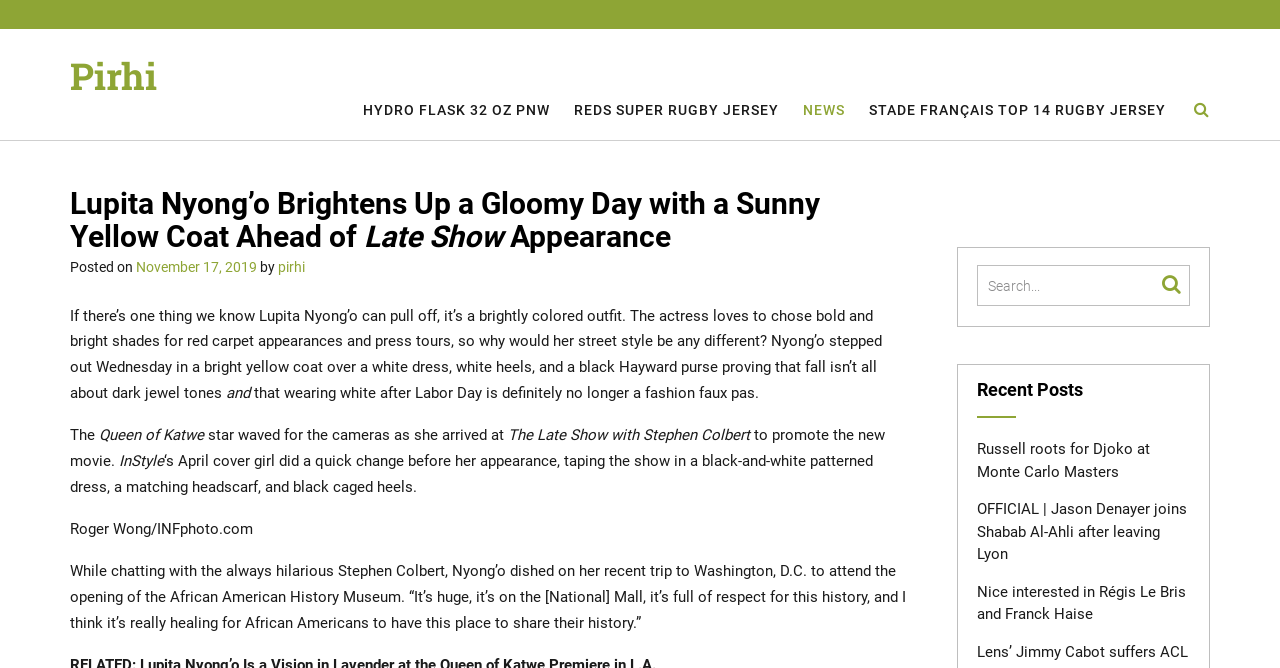Offer a meticulous caption that includes all visible features of the webpage.

The webpage is about Lupita Nyong'o's fashion style, specifically her bright yellow coat worn ahead of her appearance on The Late Show with Stephen Colbert. At the top of the page, there are several links to other websites, including Pirhi, Hydro Flask, and Rugby jerseys. 

Below these links, there is a header section with the title of the article, "Lupita Nyong'o Brightens Up a Gloomy Day with a Sunny Yellow Coat Ahead of Late Show Appearance", followed by the date "November 17, 2019" and the author "pirhi". 

The main content of the page is a series of paragraphs describing Lupita Nyong'o's fashion choices, including her bright yellow coat, white dress, and black Hayward purse. The text also mentions her appearance on The Late Show with Stephen Colbert, where she promoted her new movie and discussed her recent trip to Washington, D.C. to attend the opening of the African American History Museum.

To the right of the main content, there is a search box and a link with a magnifying glass icon. Below the main content, there is a section titled "Recent Posts" with links to other articles, including ones about Russell, Djoko, and Jason Denayer.